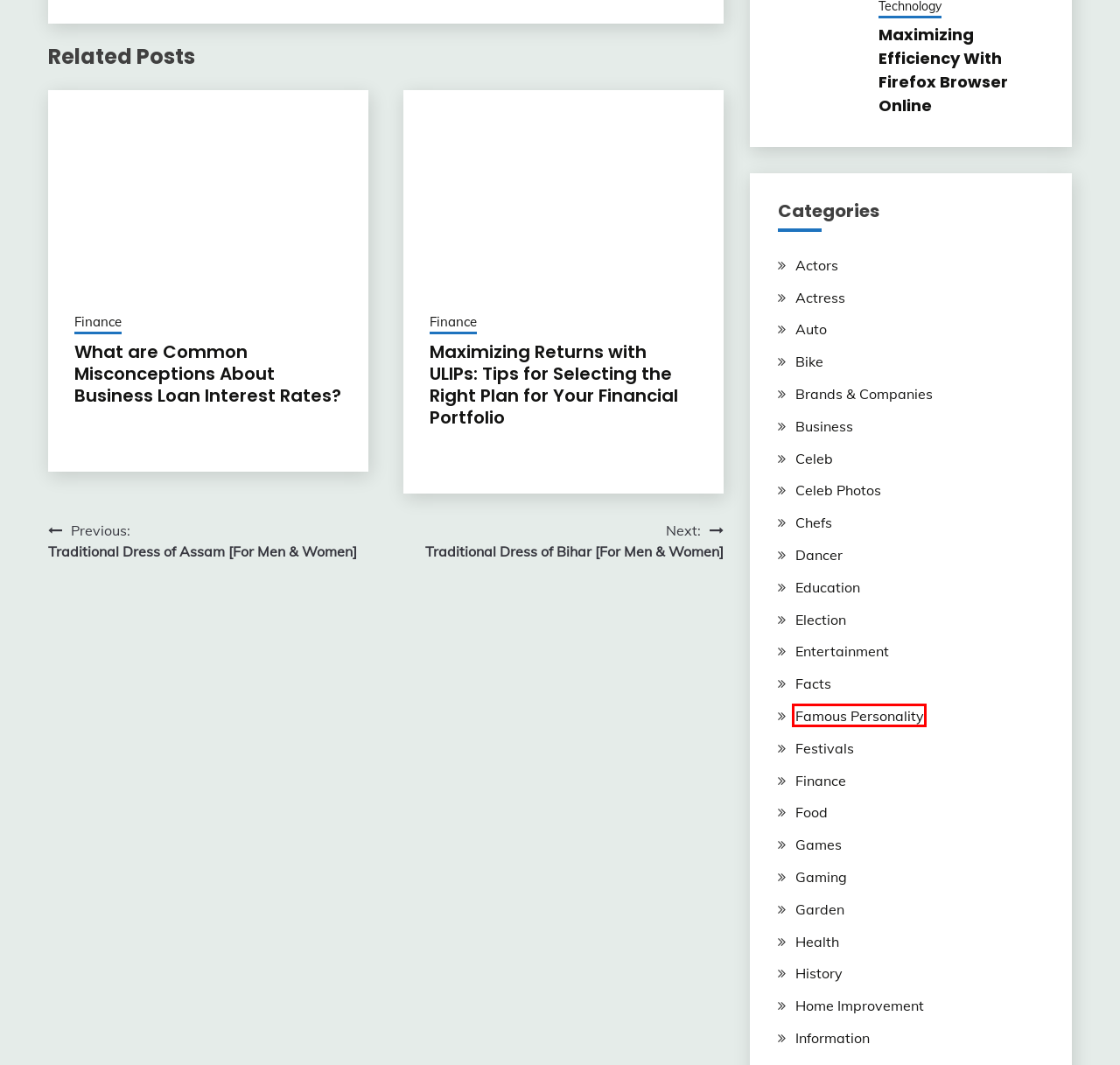Analyze the screenshot of a webpage with a red bounding box and select the webpage description that most accurately describes the new page resulting from clicking the element inside the red box. Here are the candidates:
A. Celeb | The Viral Blaze
B. Famous Personality | The Viral Blaze
C. Garden | The Viral Blaze
D. Brands & Companies | The Viral Blaze
E. What are Common Misconceptions About Business Loan Interest Rates? | The Viral Blaze
F. Entertainment | The Viral Blaze
G. Chefs | The Viral Blaze
H. Traditional Dress of Bihar [For Men & Women] | The Viral Blaze

B